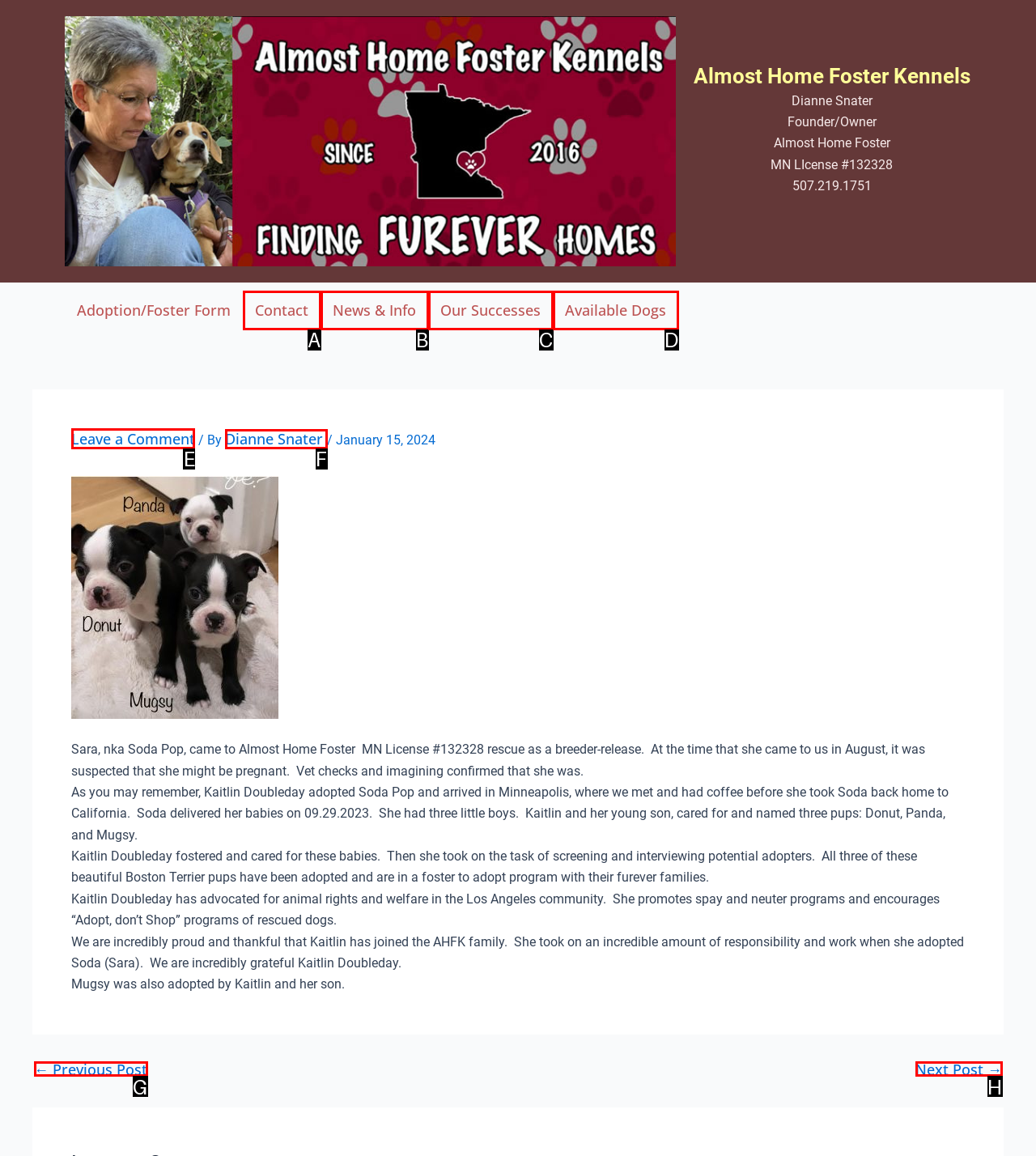Identify the appropriate choice to fulfill this task: Leave a comment on the post
Respond with the letter corresponding to the correct option.

E